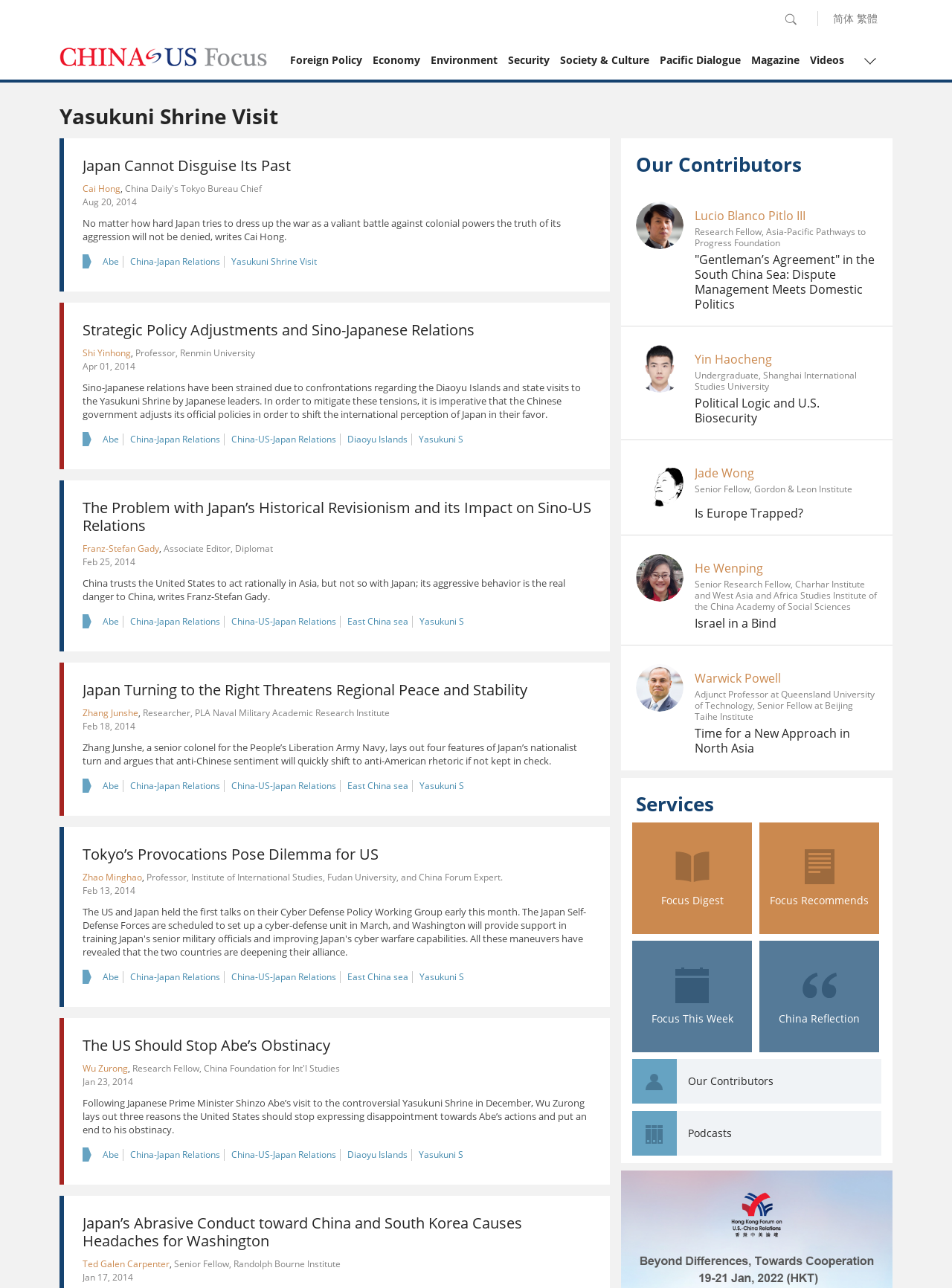Locate the bounding box coordinates of the element I should click to achieve the following instruction: "View Yasukuni Shrine Visit".

[0.239, 0.199, 0.337, 0.208]